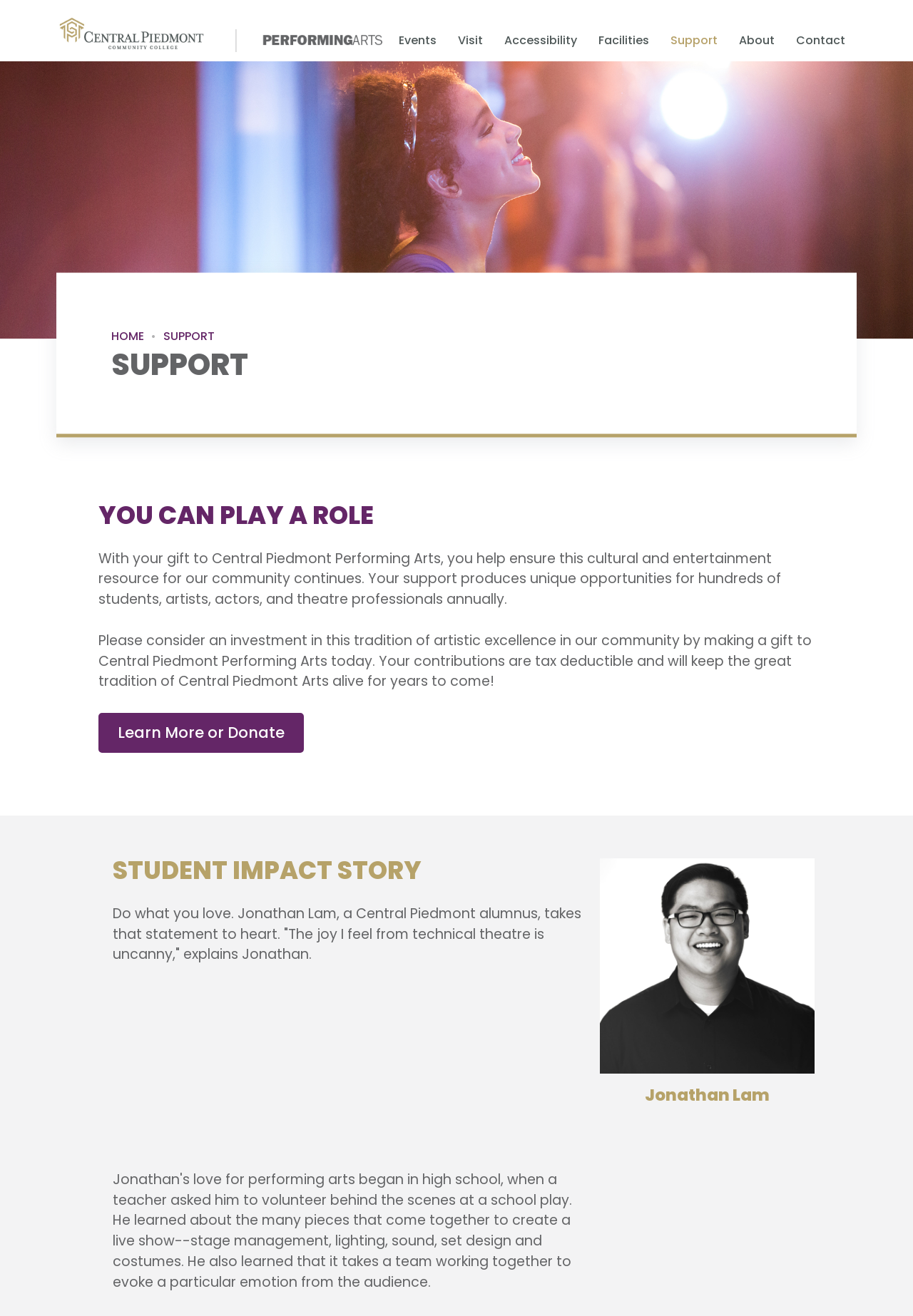What is the impact of donations on students?
Look at the screenshot and give a one-word or phrase answer.

Unique opportunities